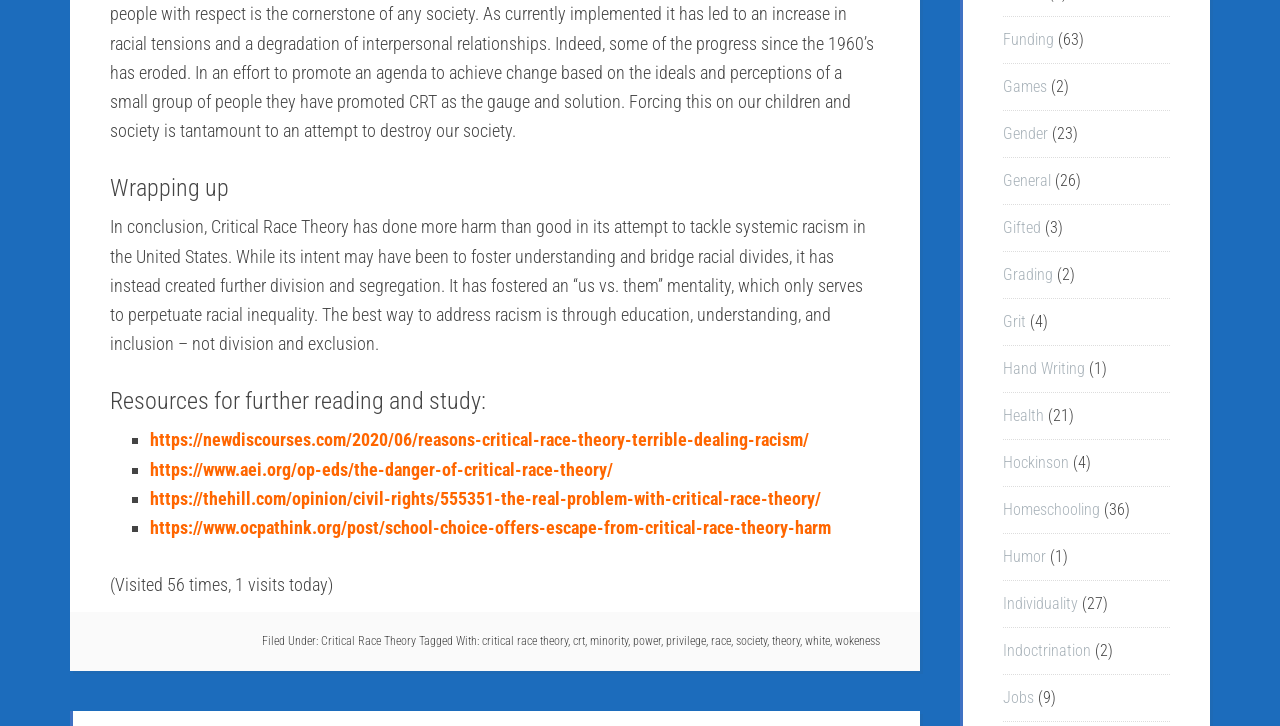Identify the bounding box coordinates of the region that needs to be clicked to carry out this instruction: "View 'Free: Avoidant Attachment Recovery' book". Provide these coordinates as four float numbers ranging from 0 to 1, i.e., [left, top, right, bottom].

None